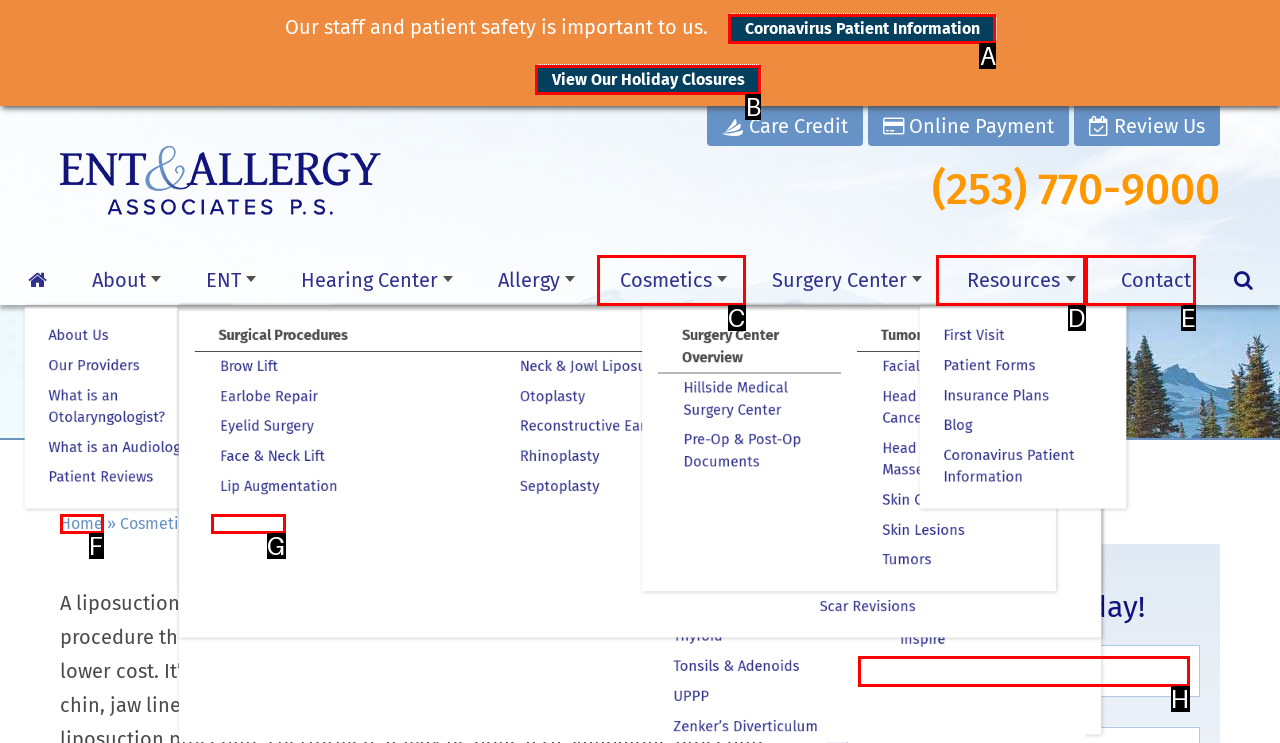Tell me the letter of the correct UI element to click for this instruction: View Coronavirus Patient Information. Answer with the letter only.

A